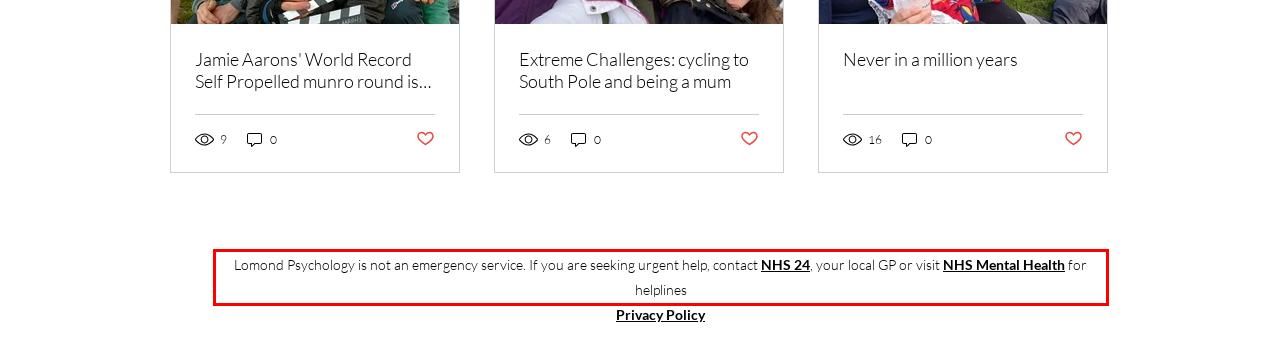Given the screenshot of a webpage, identify the red rectangle bounding box and recognize the text content inside it, generating the extracted text.

Lomond Psychology is not an emergency service. If you are seeking urgent help, contact NHS 24, your local GP or visit NHS Mental Health for helplines